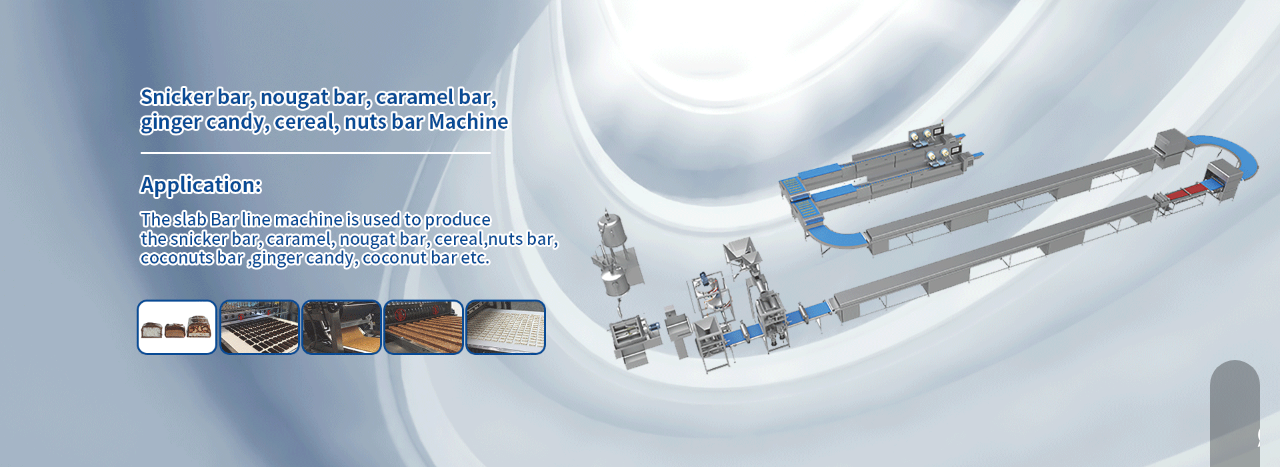What is emphasized by the modern setting?
Please provide an in-depth and detailed response to the question.

The machinery is depicted in a sleek and modern setting, which emphasizes its efficiency and versatility, suggesting that the production line is capable of producing a wide range of products quickly and effectively.